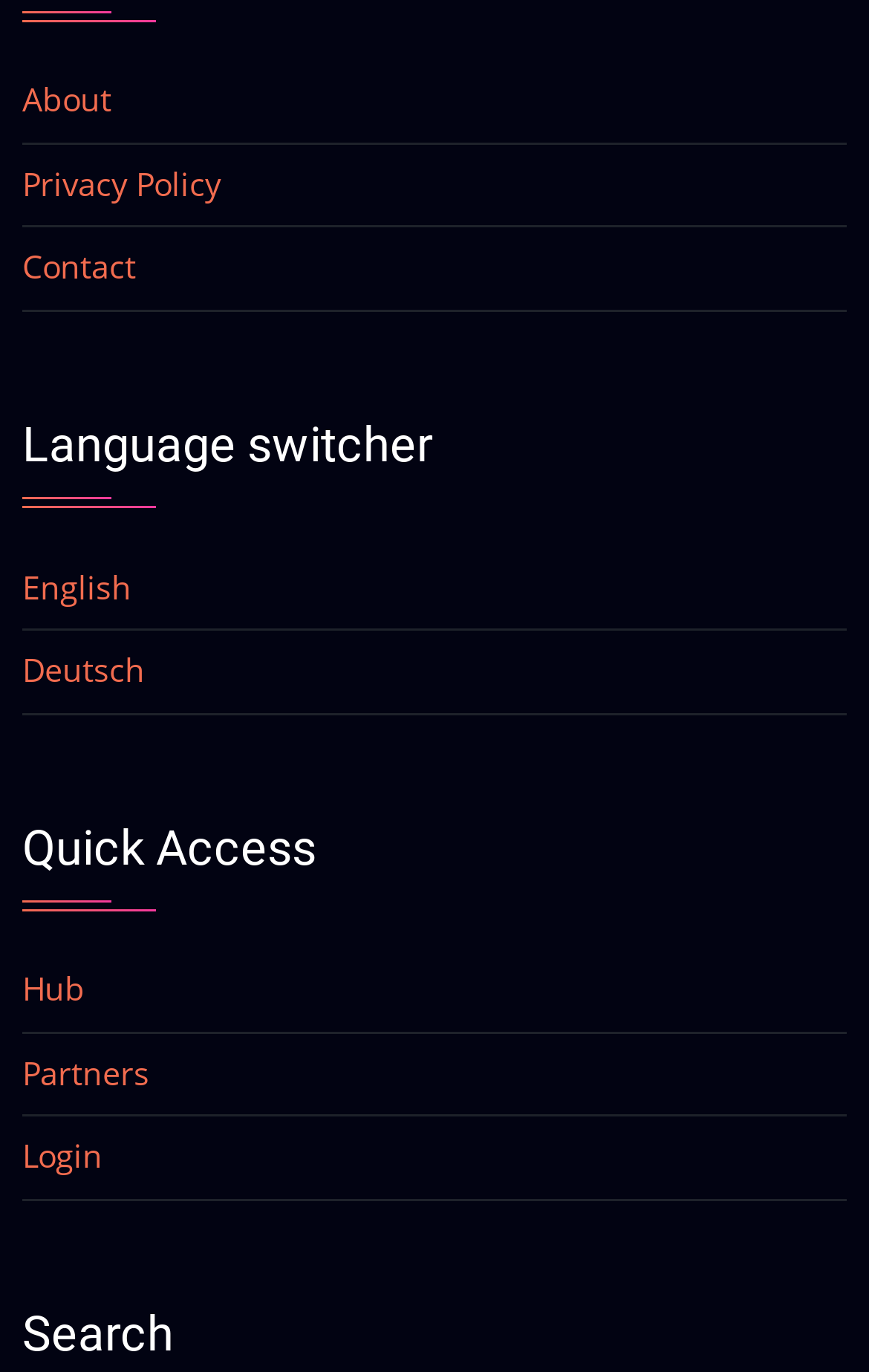Given the element description Privacy Policy, identify the bounding box coordinates for the UI element on the webpage screenshot. The format should be (top-left x, top-left y, bottom-right x, bottom-right y), with values between 0 and 1.

[0.026, 0.118, 0.254, 0.149]